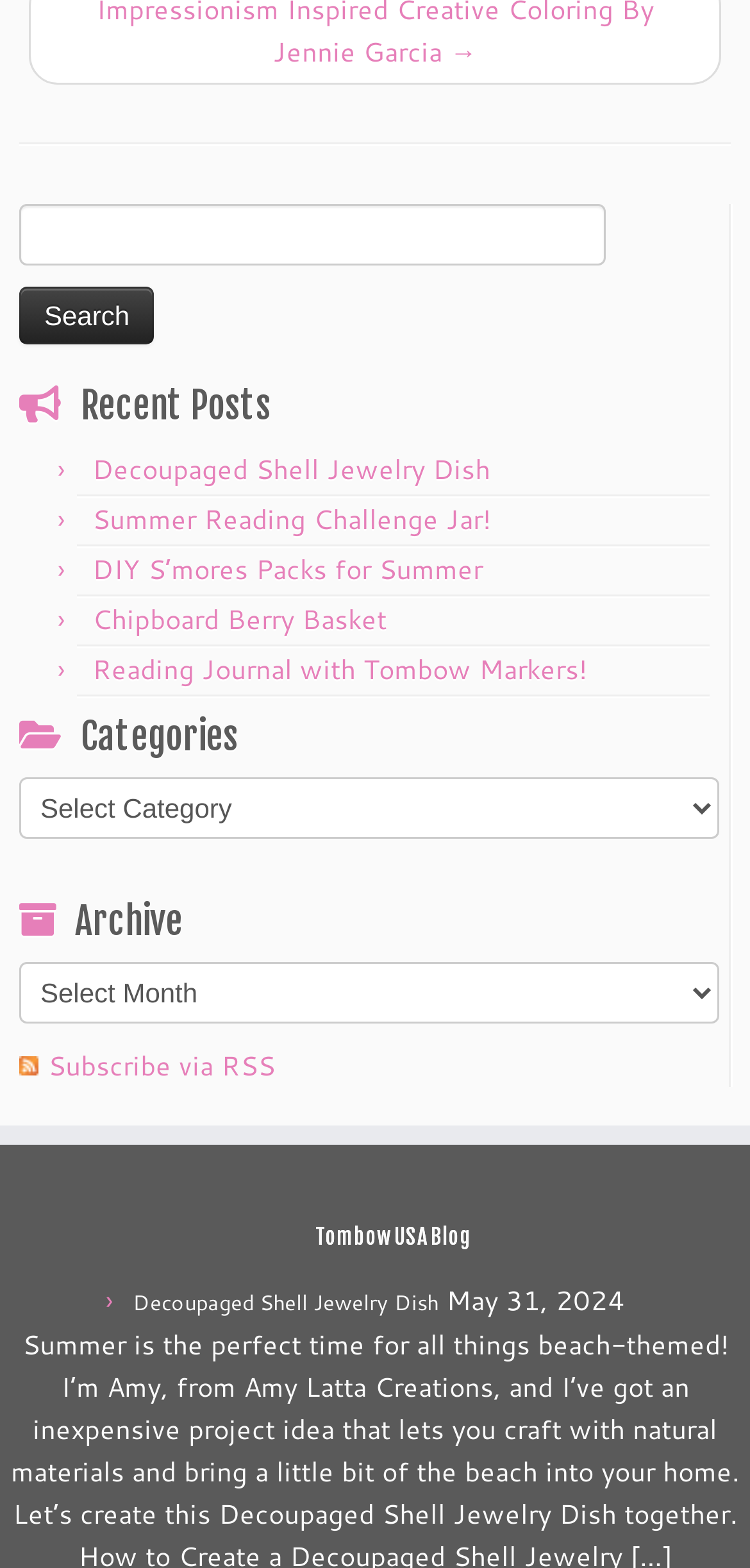Please predict the bounding box coordinates of the element's region where a click is necessary to complete the following instruction: "Click on Recent Posts". The coordinates should be represented by four float numbers between 0 and 1, i.e., [left, top, right, bottom].

[0.026, 0.247, 0.959, 0.271]